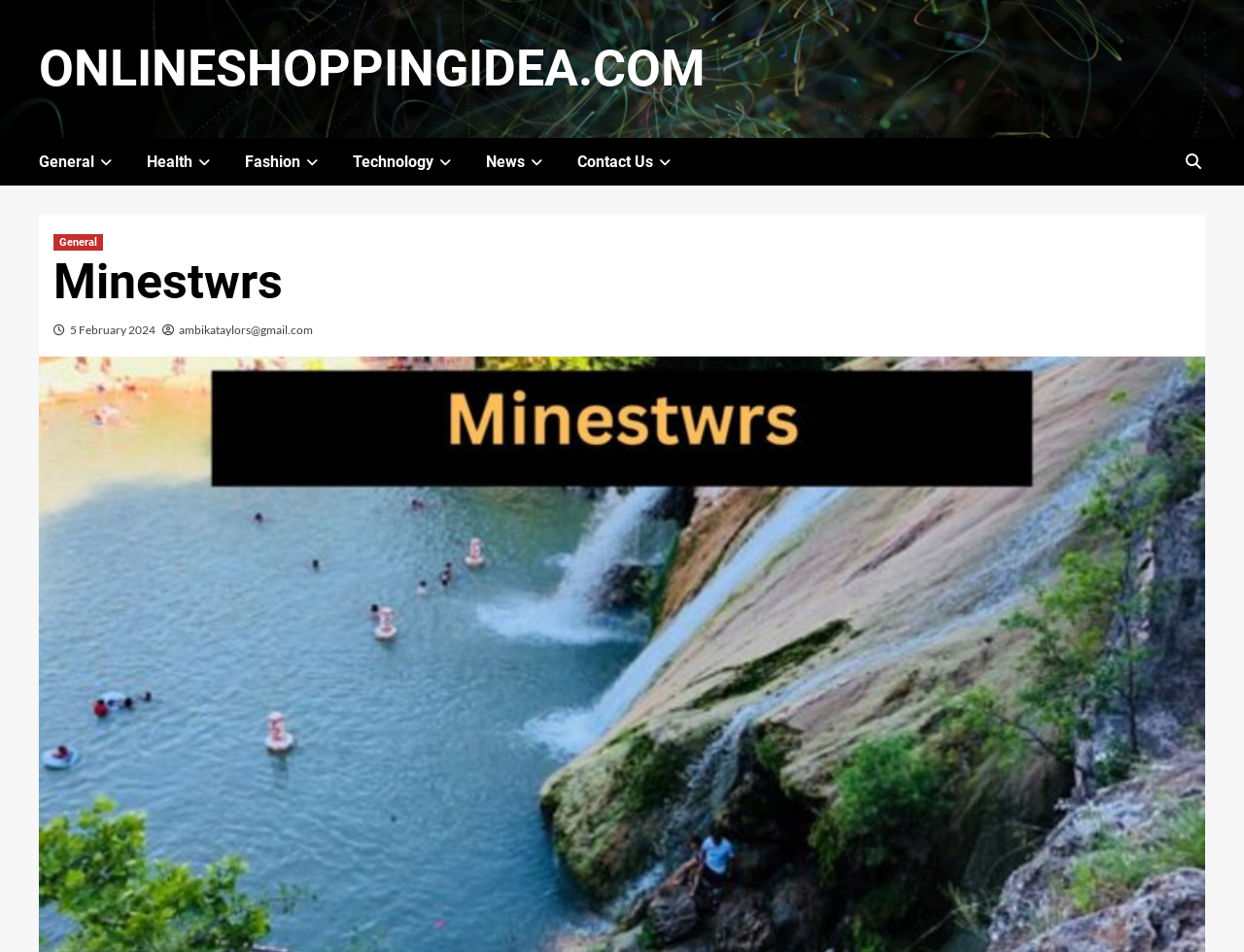Can you identify the bounding box coordinates of the clickable region needed to carry out this instruction: 'View News section'? The coordinates should be four float numbers within the range of 0 to 1, stated as [left, top, right, bottom].

[0.391, 0.145, 0.464, 0.195]